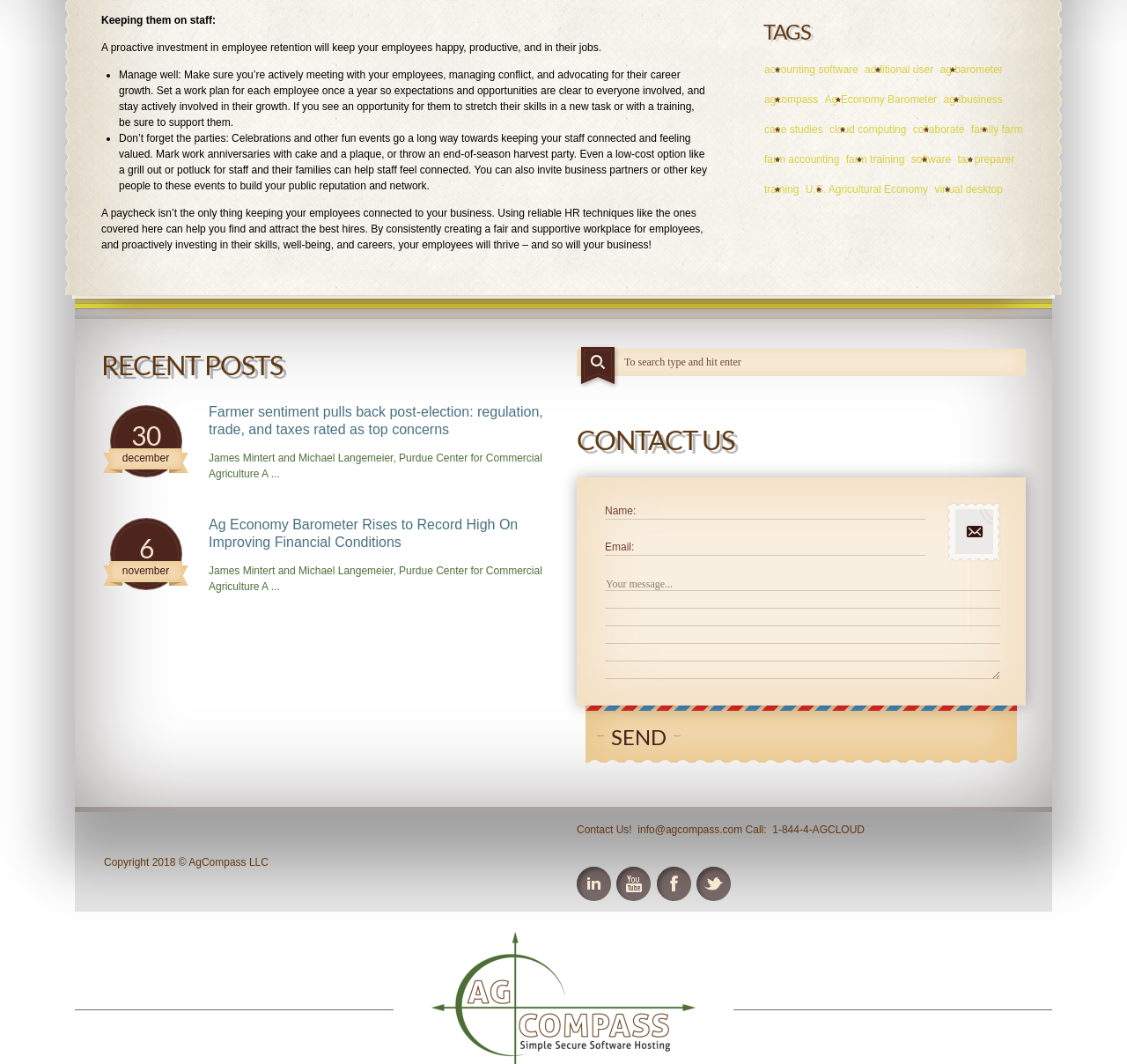What is the theme of the recent posts?
Using the information from the image, provide a comprehensive answer to the question.

The recent posts section lists several articles with titles related to agricultural economy, such as 'Farmer sentiment pulls back post-election' and 'Ag Economy Barometer Rises to Record High On Improving Financial Conditions', indicating that the theme of the recent posts is related to agricultural economy and market trends.